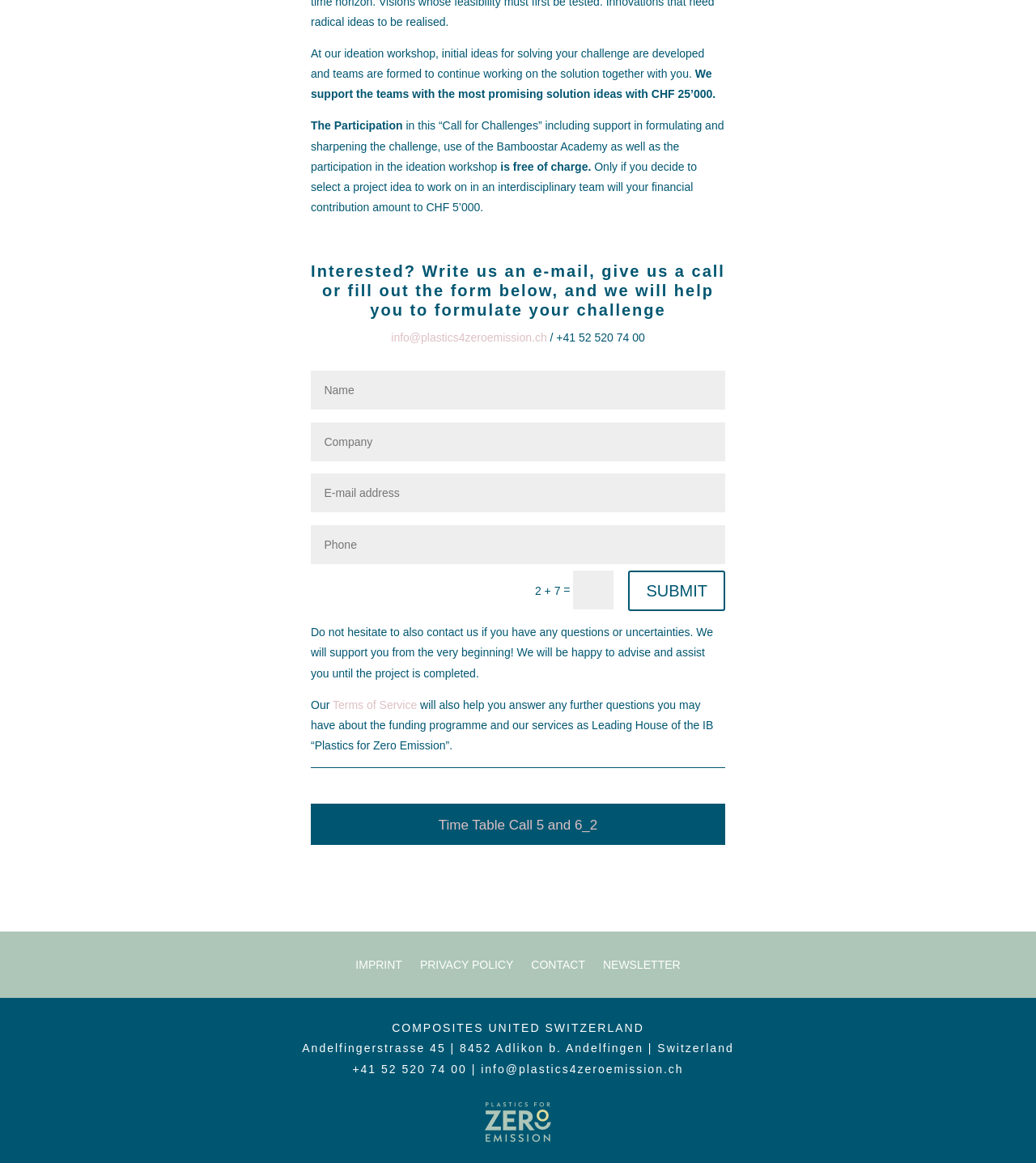Based on the element description CONTACT, identify the bounding box of the UI element in the given webpage screenshot. The coordinates should be in the format (top-left x, top-left y, bottom-right x, bottom-right y) and must be between 0 and 1.

[0.513, 0.825, 0.565, 0.84]